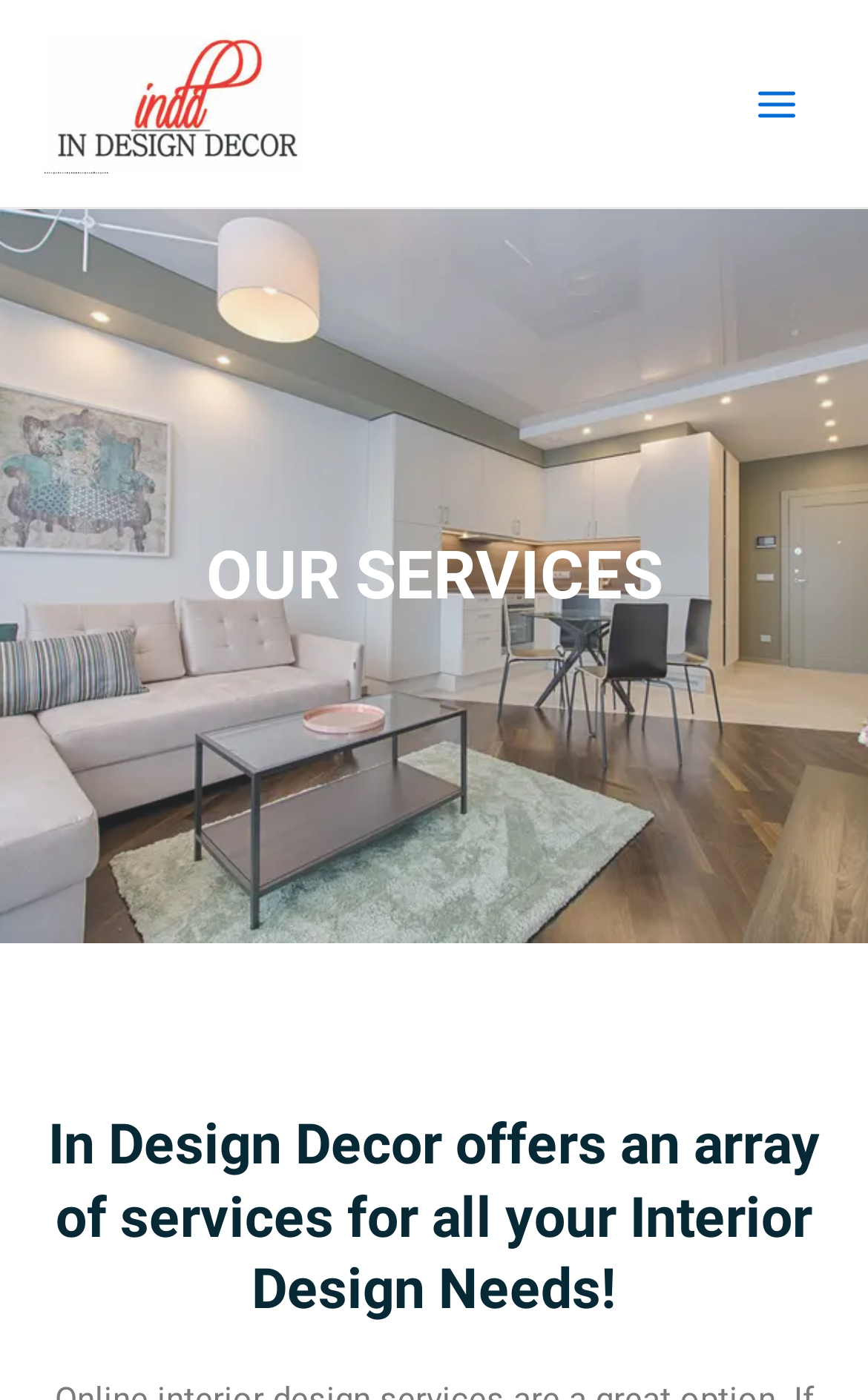Answer the question with a brief word or phrase:
What is the bounding box coordinate of the 'OUR SERVICES' heading?

[0.062, 0.379, 0.938, 0.445]